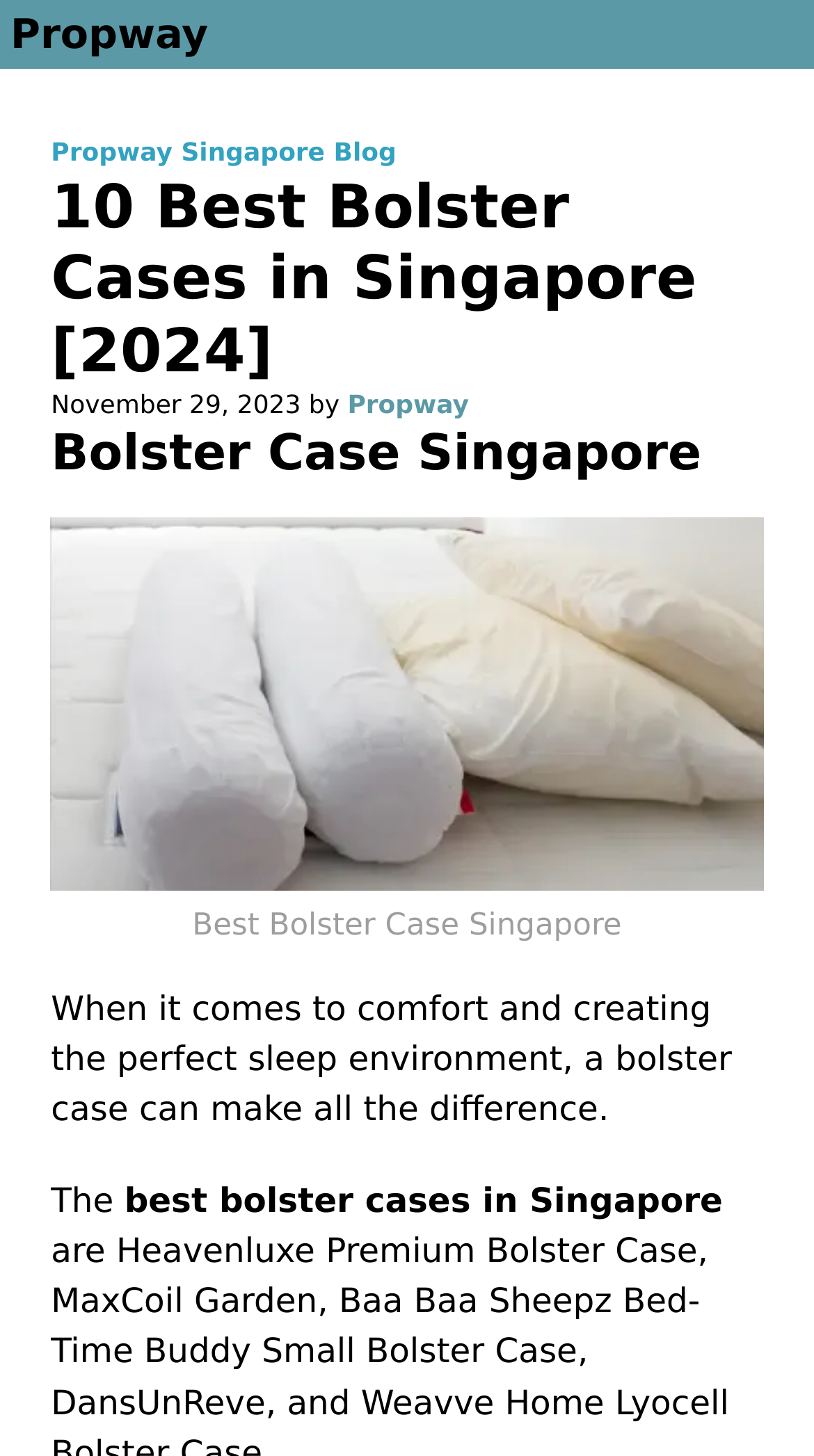What is the focus of the webpage?
Please provide a detailed and comprehensive answer to the question.

The webpage is focused on transforming a bed into a cozy haven, as indicated by the text 'transform your bed into a cozy haven'.